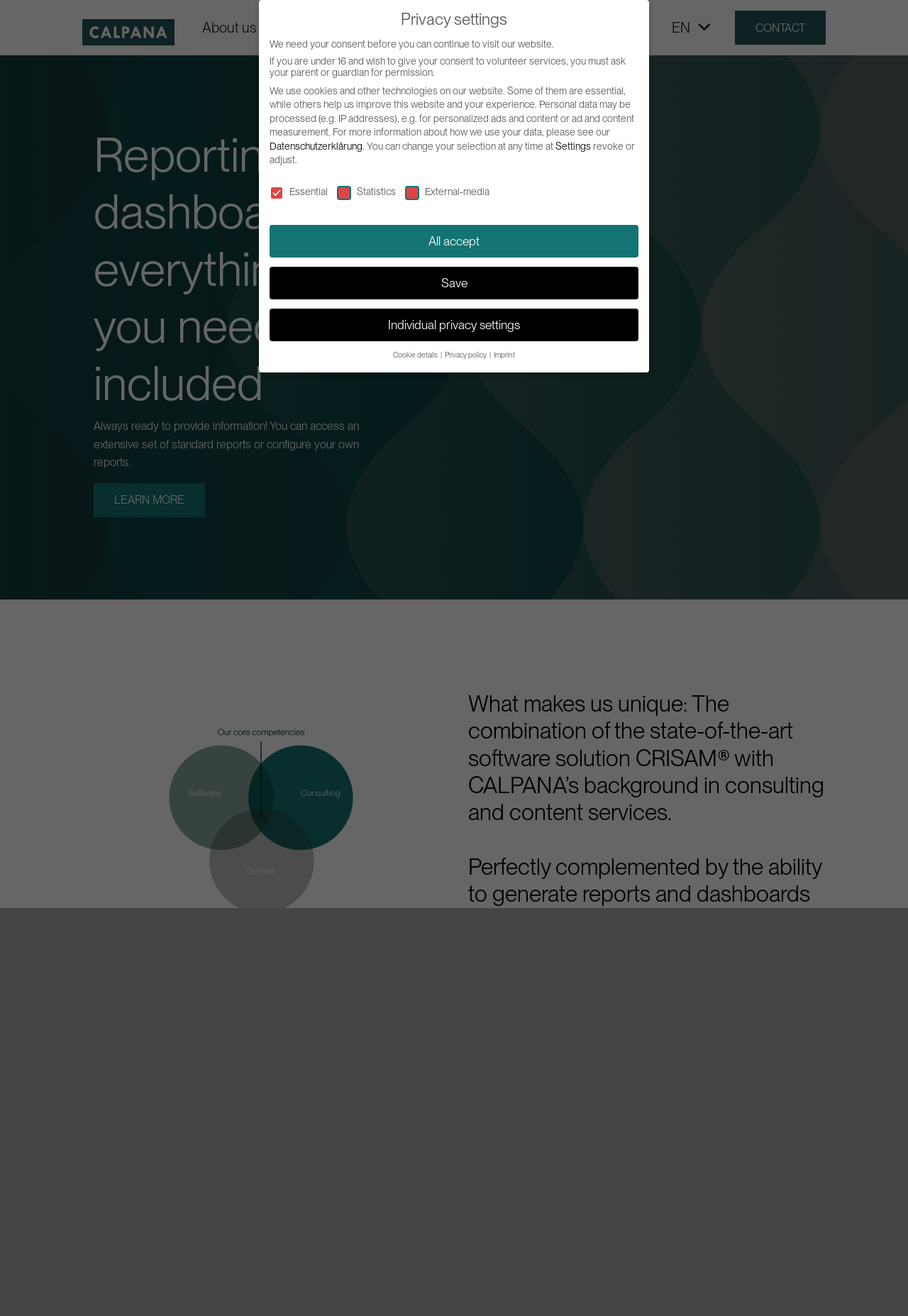Generate a thorough caption that explains the contents of the webpage.

The webpage is titled "Reporting - CALPANA" and has a main navigation section at the top with links to "About us", "Services", and "Career". Below this, there is a prominent section with a heading "Reporting & dashboards - everything you need included" and a brief description "Always ready to provide information! You can access an extensive set of standard reports or configure your own reports." This section also includes a "LEARN MORE" link.

To the right of this section, there is a figure with an image, and below it, there is a heading "What makes us unique..." followed by a descriptive text. Further down, there is another heading "Don’t take any risks! Information at any time – with reports and dashboards in CRISAM®" and a corresponding text.

On the left side of the page, there is a section with a heading "Privacy settings" that includes several static texts, links, and checkboxes related to cookie usage and data processing. This section also has buttons for "All accept", "Save", and "Individual privacy settings".

At the bottom of the page, there are several hidden buttons and links, including "Cookie details", "Privacy policy", and "Imprint". Additionally, there are several figures with images scattered throughout the page.